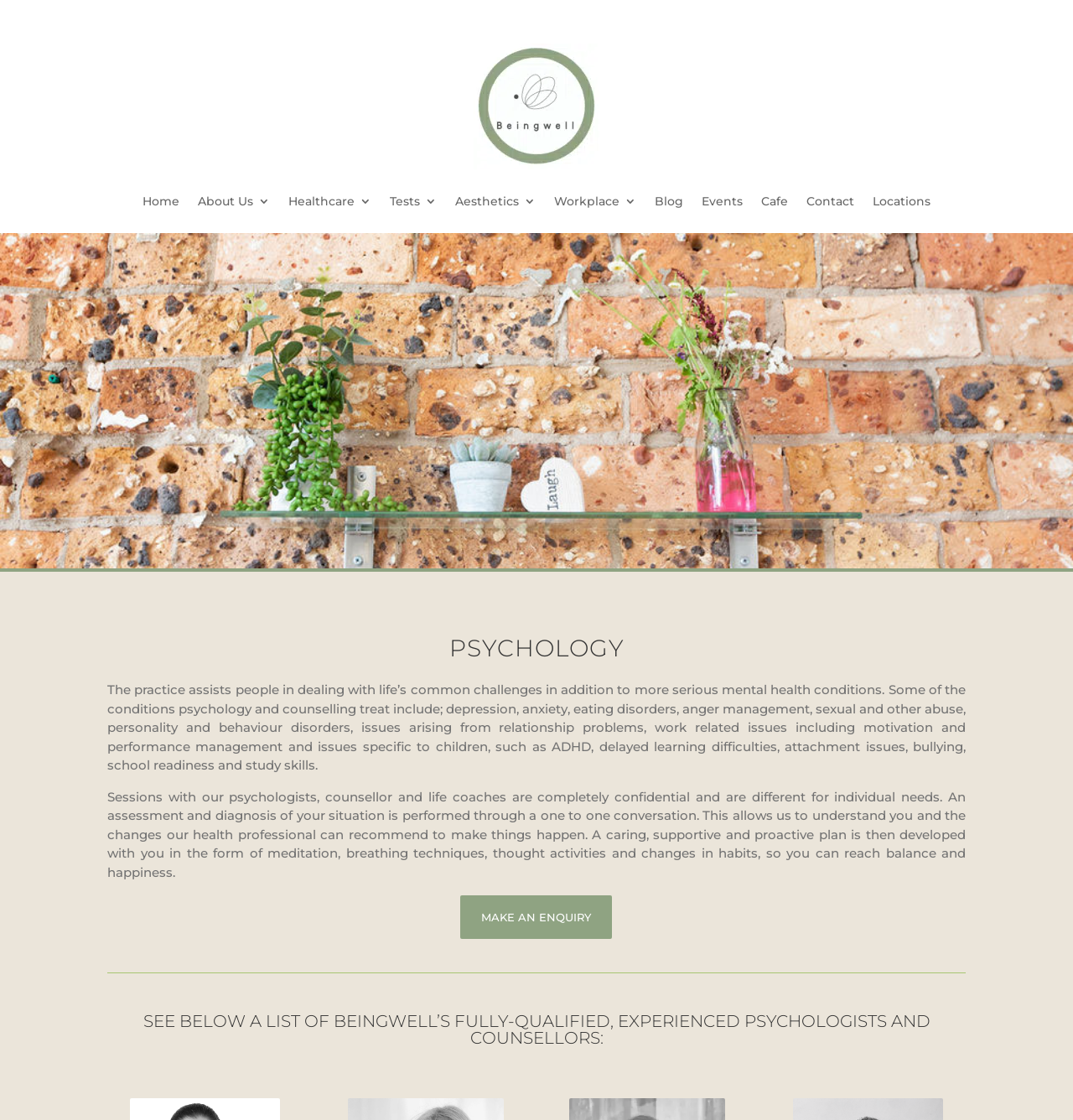What is the list below the heading 'SEE BELOW A LIST OF BEINGWELL’S FULLY-QUALIFIED, EXPERIENCED PSYCHOLOGISTS AND COUNSELLORS:'?
Please provide a comprehensive answer based on the information in the image.

The list below the heading is likely to be a list of fully-qualified and experienced psychologists and counsellors at Beingwell, which would provide individuals with information about the professionals they can consult for their mental health concerns.